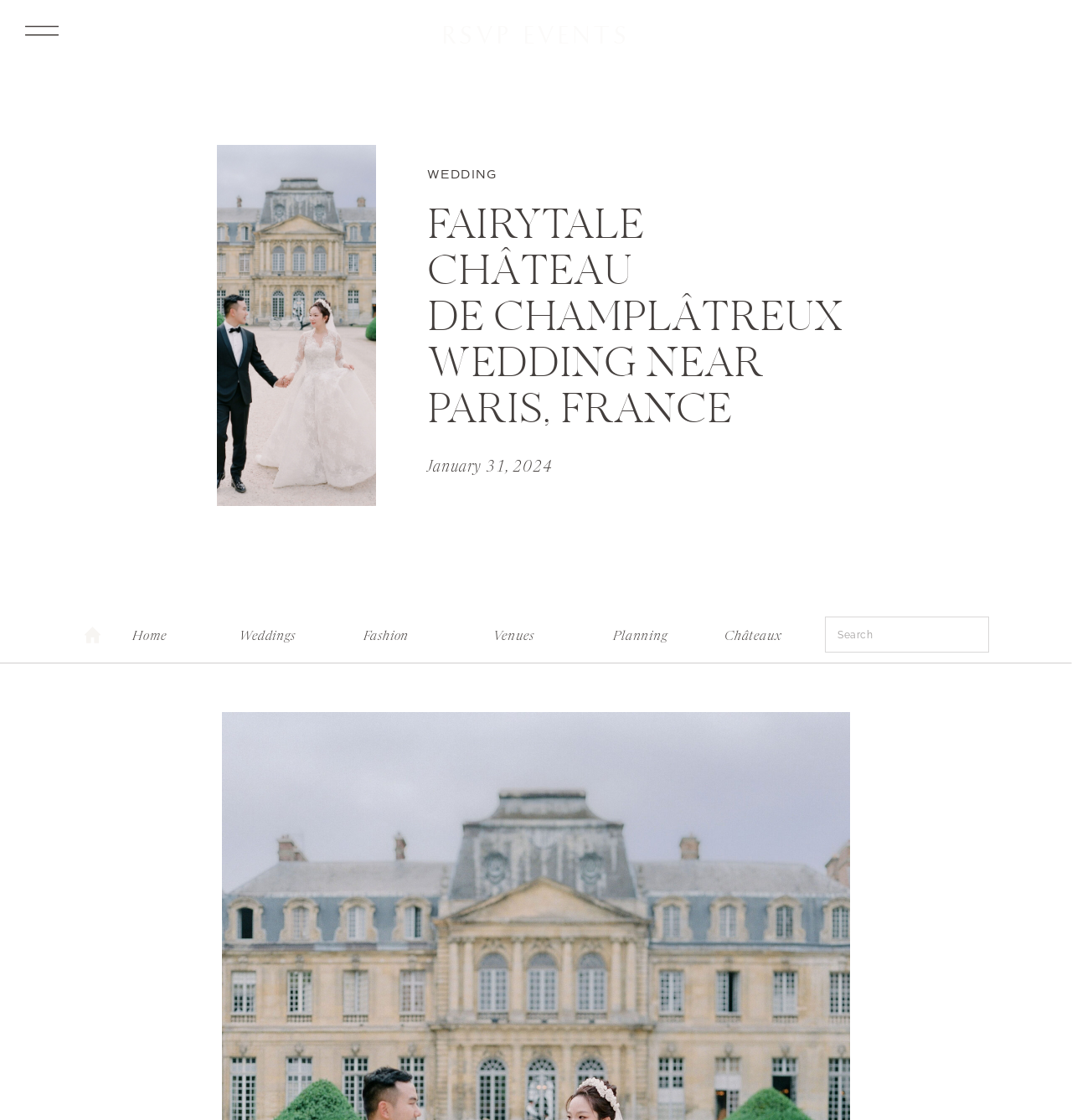Can you determine the bounding box coordinates of the area that needs to be clicked to fulfill the following instruction: "View the 'Châteaux' page"?

[0.676, 0.556, 0.728, 0.572]